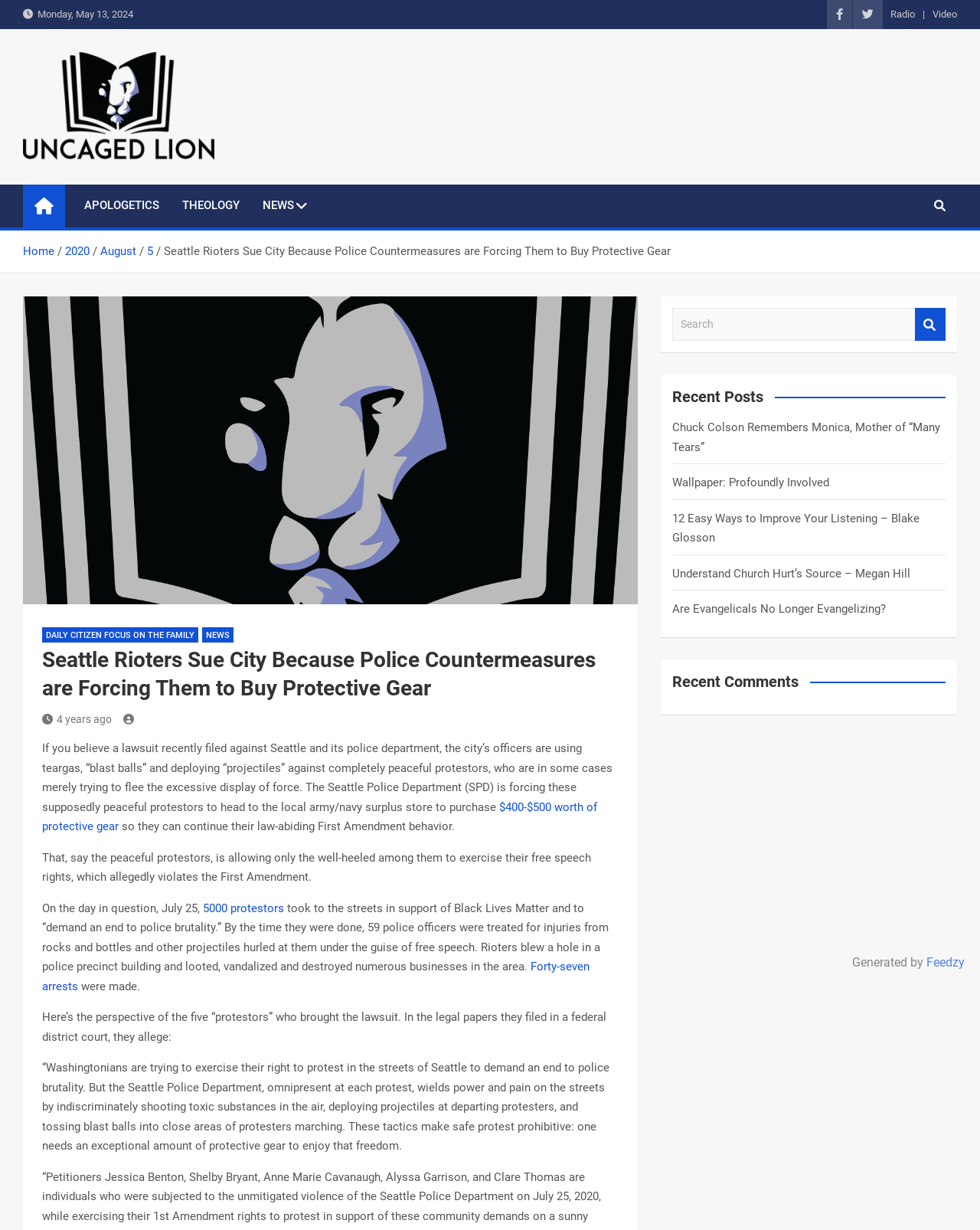Provide a one-word or short-phrase response to the question:
How many police officers were treated for injuries?

59